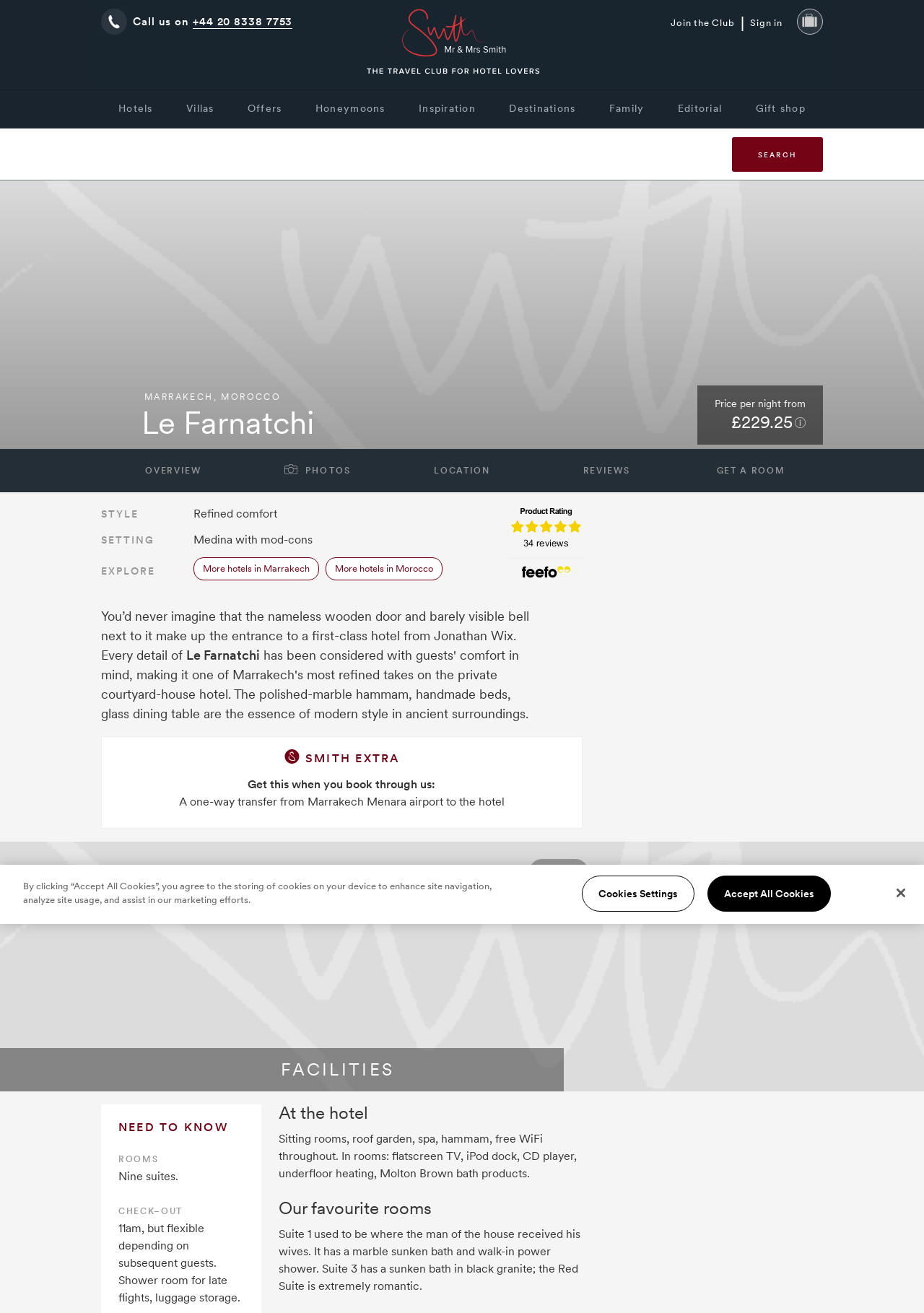Reply to the question with a single word or phrase:
What is the check-out time?

11am